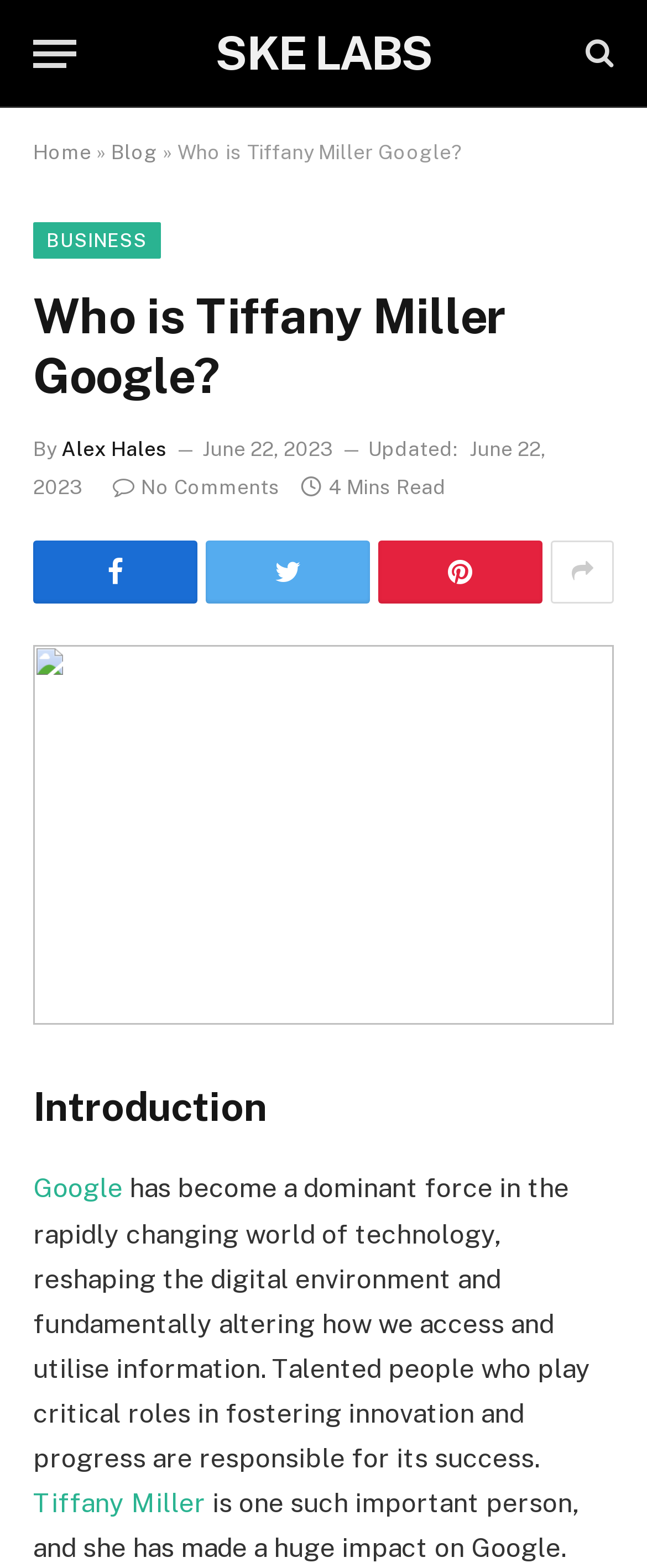Who is the author of this article?
Using the image as a reference, answer the question with a short word or phrase.

Alex Hales